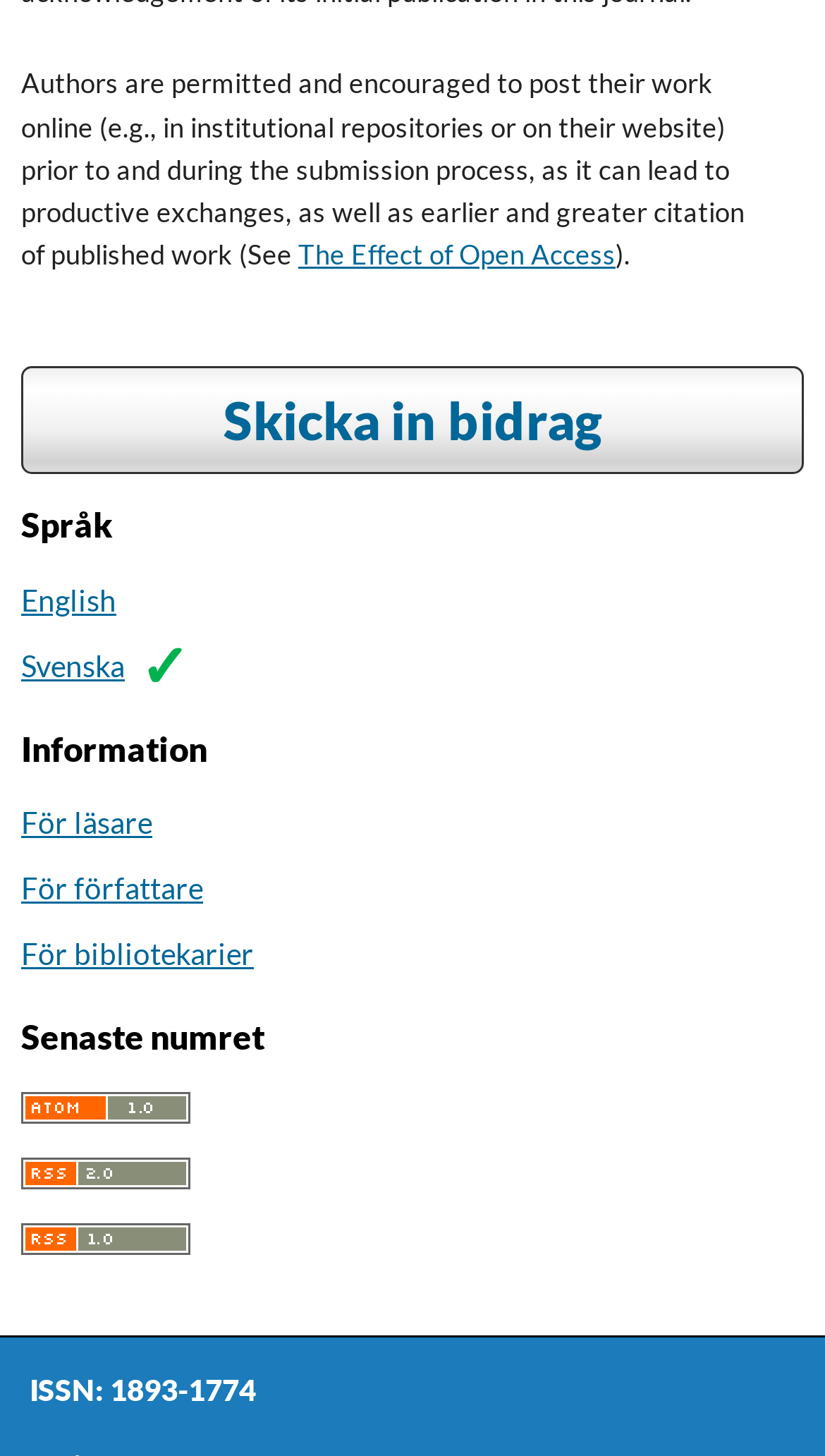Pinpoint the bounding box coordinates of the area that should be clicked to complete the following instruction: "Check the latest issue". The coordinates must be given as four float numbers between 0 and 1, i.e., [left, top, right, bottom].

[0.026, 0.698, 0.974, 0.727]